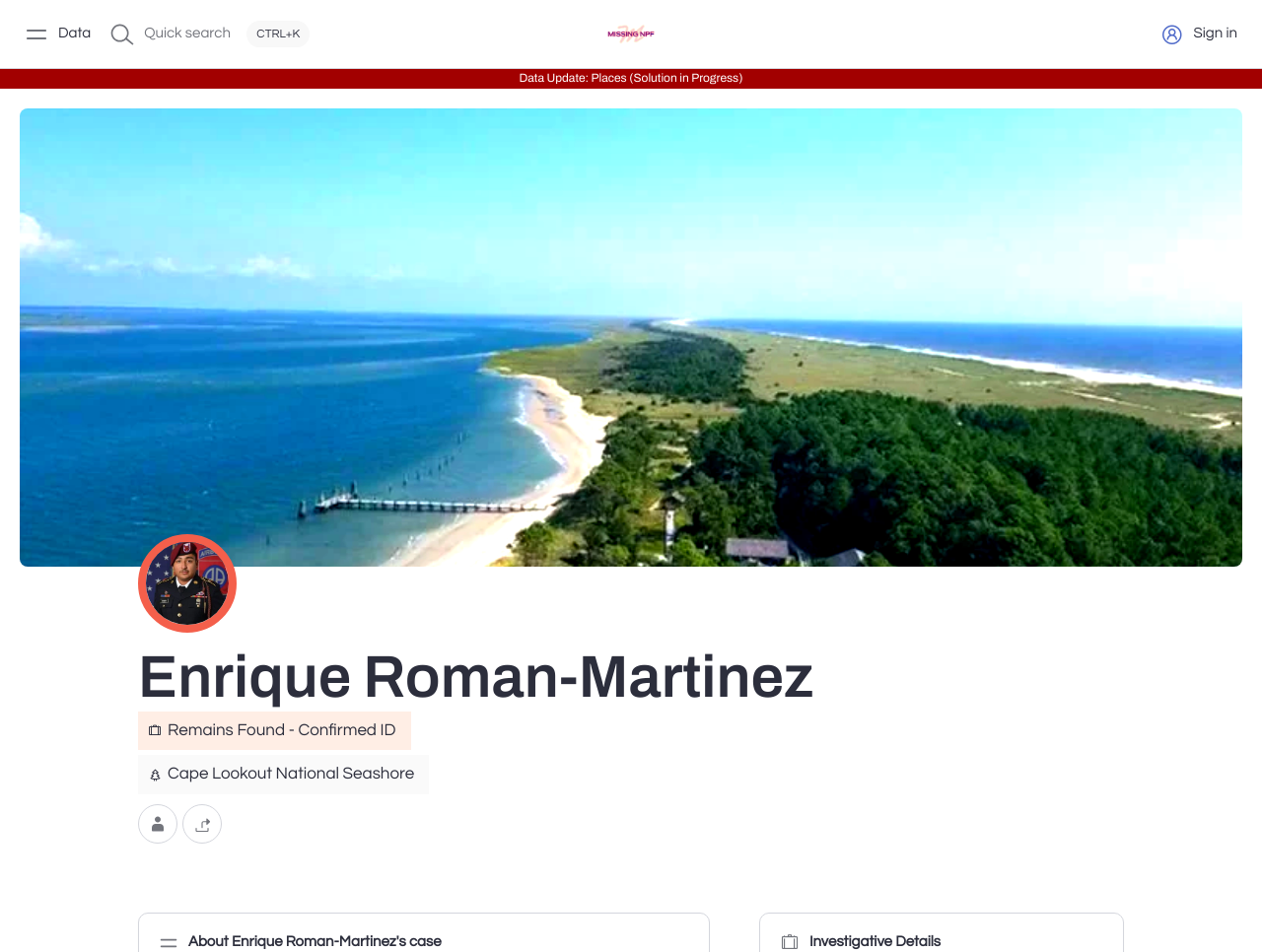For the following element description, predict the bounding box coordinates in the format (top-left x, top-left y, bottom-right x, bottom-right y). All values should be floating point numbers between 0 and 1. Description: Sign in

[0.917, 0.02, 0.98, 0.051]